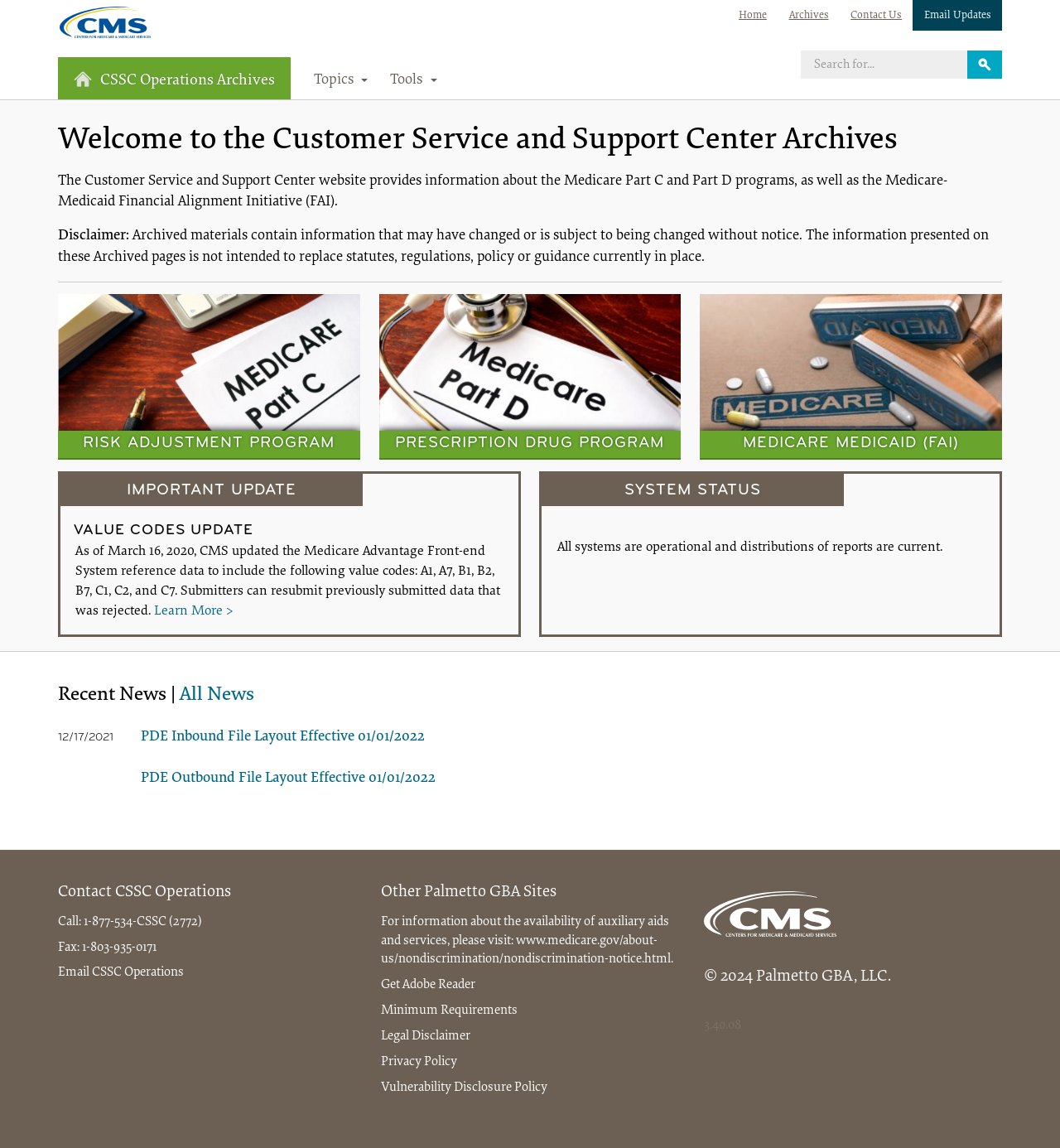Show the bounding box coordinates of the region that should be clicked to follow the instruction: "Read testimonials."

None